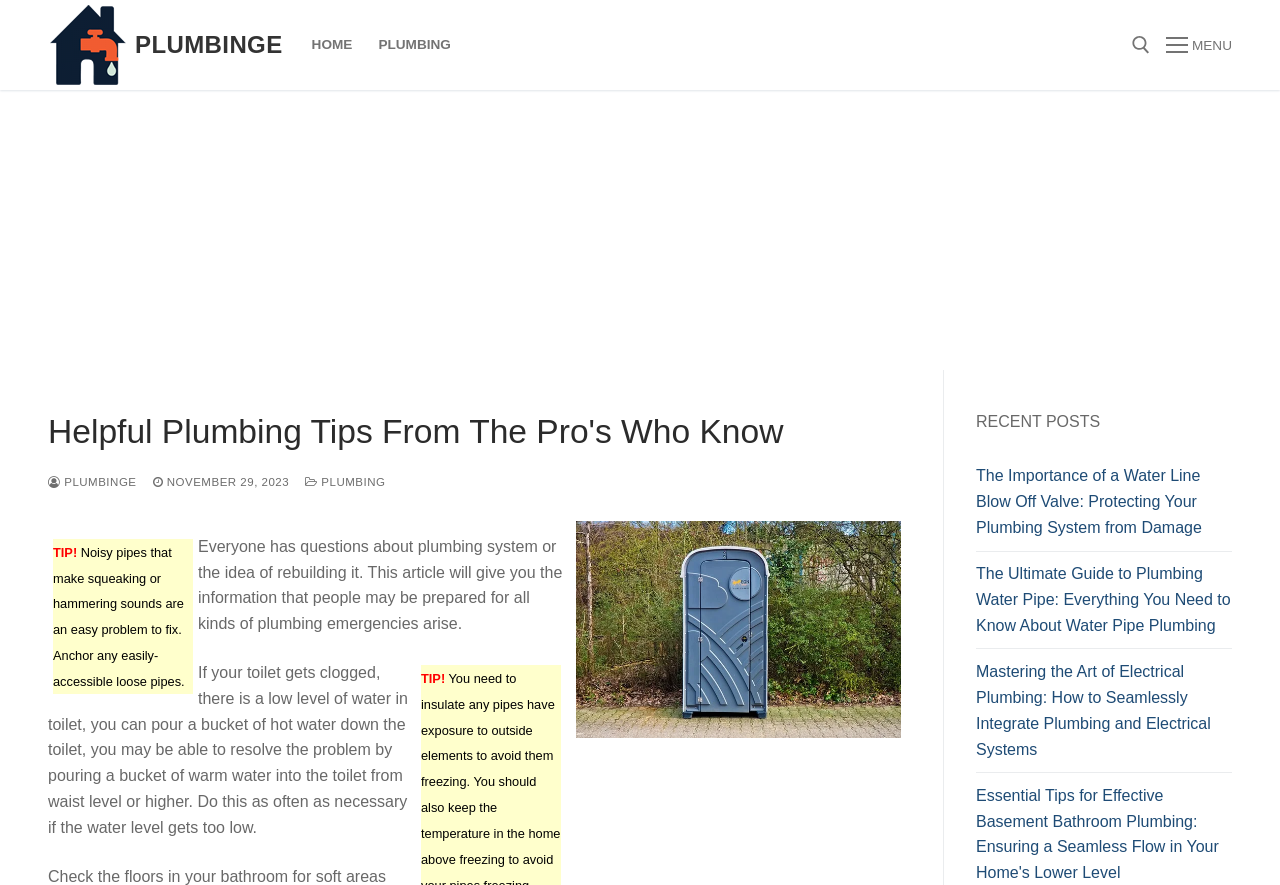What can you do to resolve a clogged toilet?
From the screenshot, supply a one-word or short-phrase answer.

Pour hot water